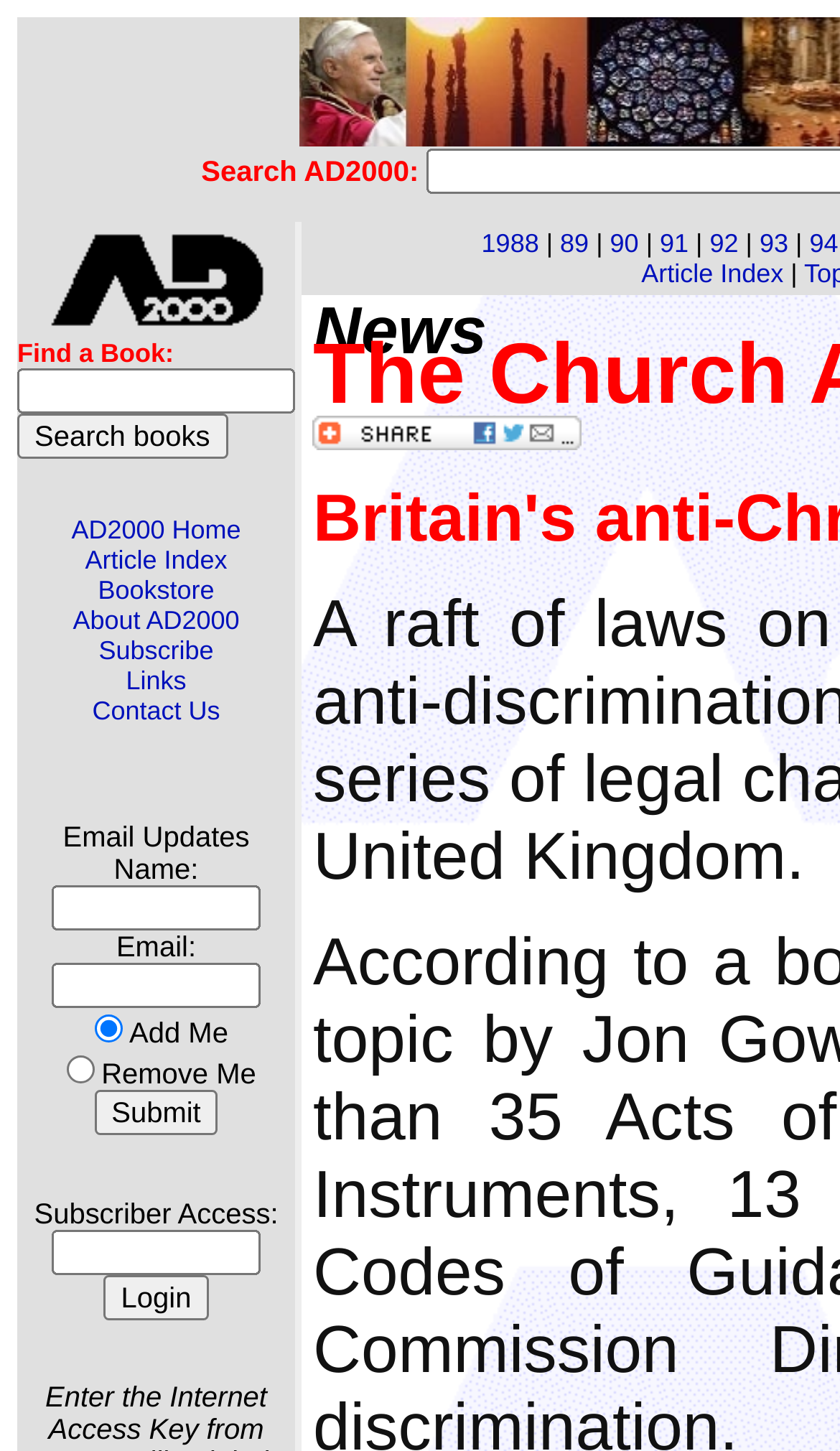What is the purpose of the textbox above 'Name:'?
Based on the image, provide your answer in one word or phrase.

Input name